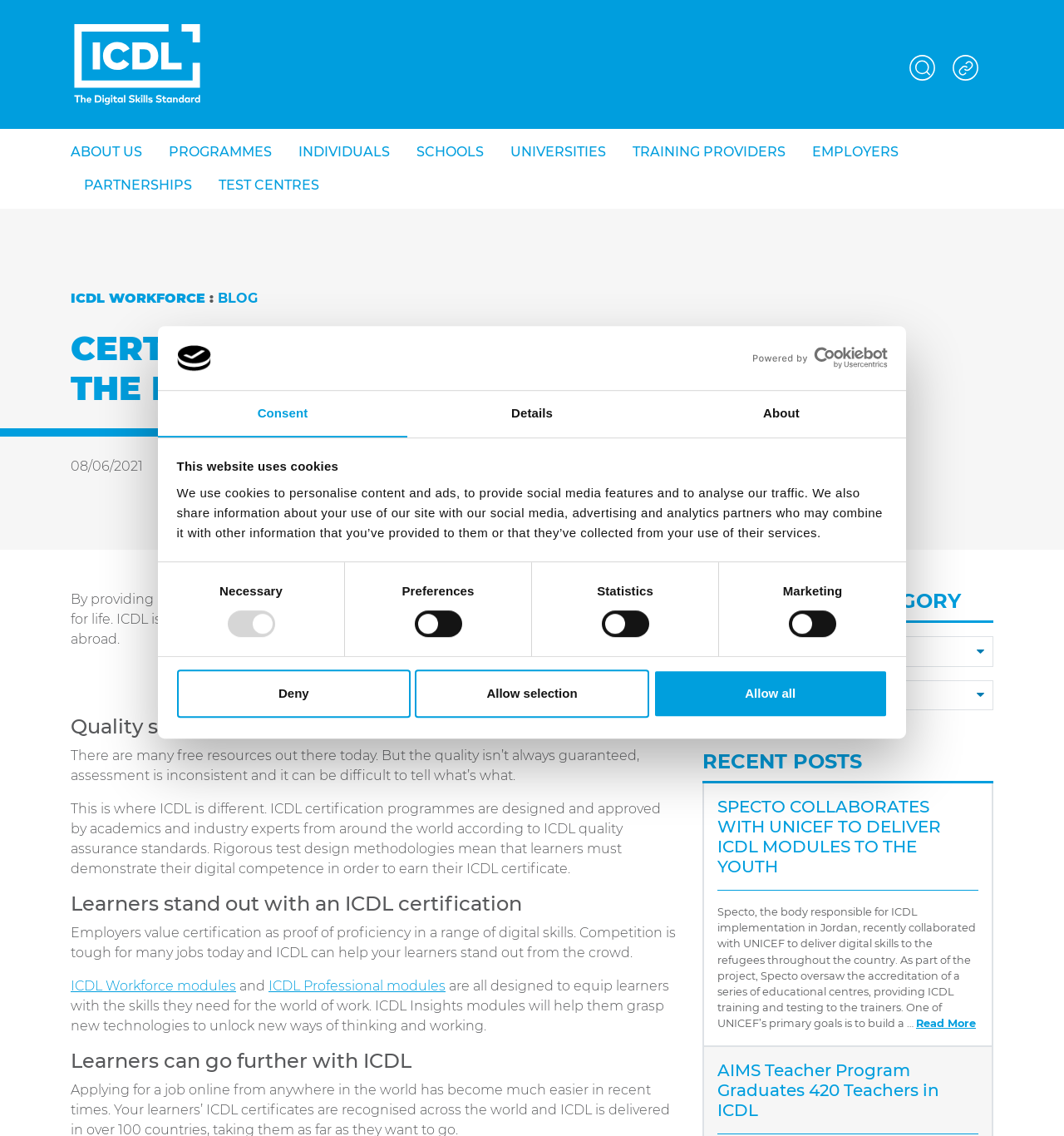Based on the provided description, "Schools", find the bounding box of the corresponding UI element in the screenshot.

[0.379, 0.12, 0.467, 0.149]